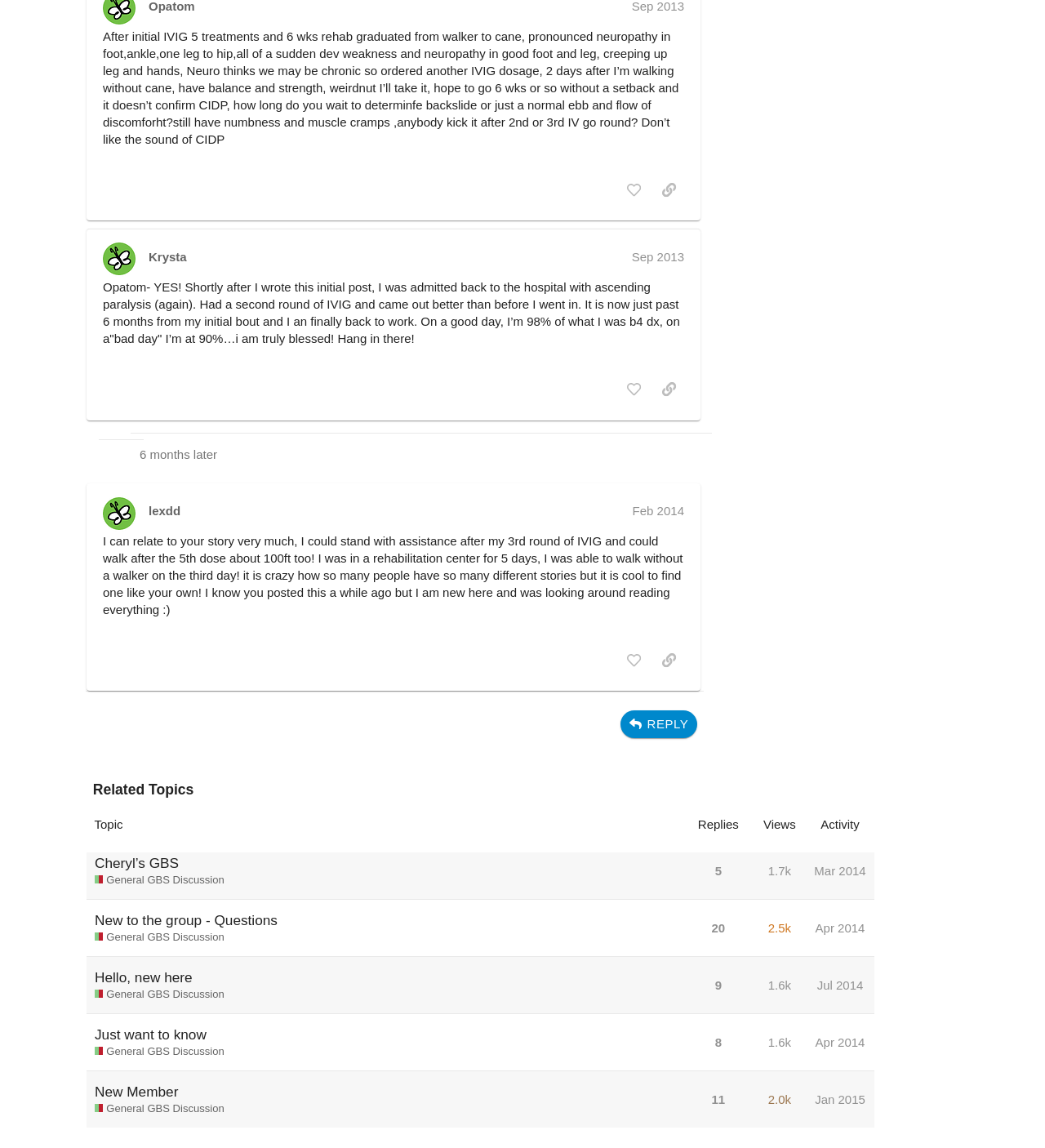Determine the bounding box coordinates of the section to be clicked to follow the instruction: "like another post". The coordinates should be given as four float numbers between 0 and 1, formatted as [left, top, right, bottom].

[0.592, 0.327, 0.621, 0.352]